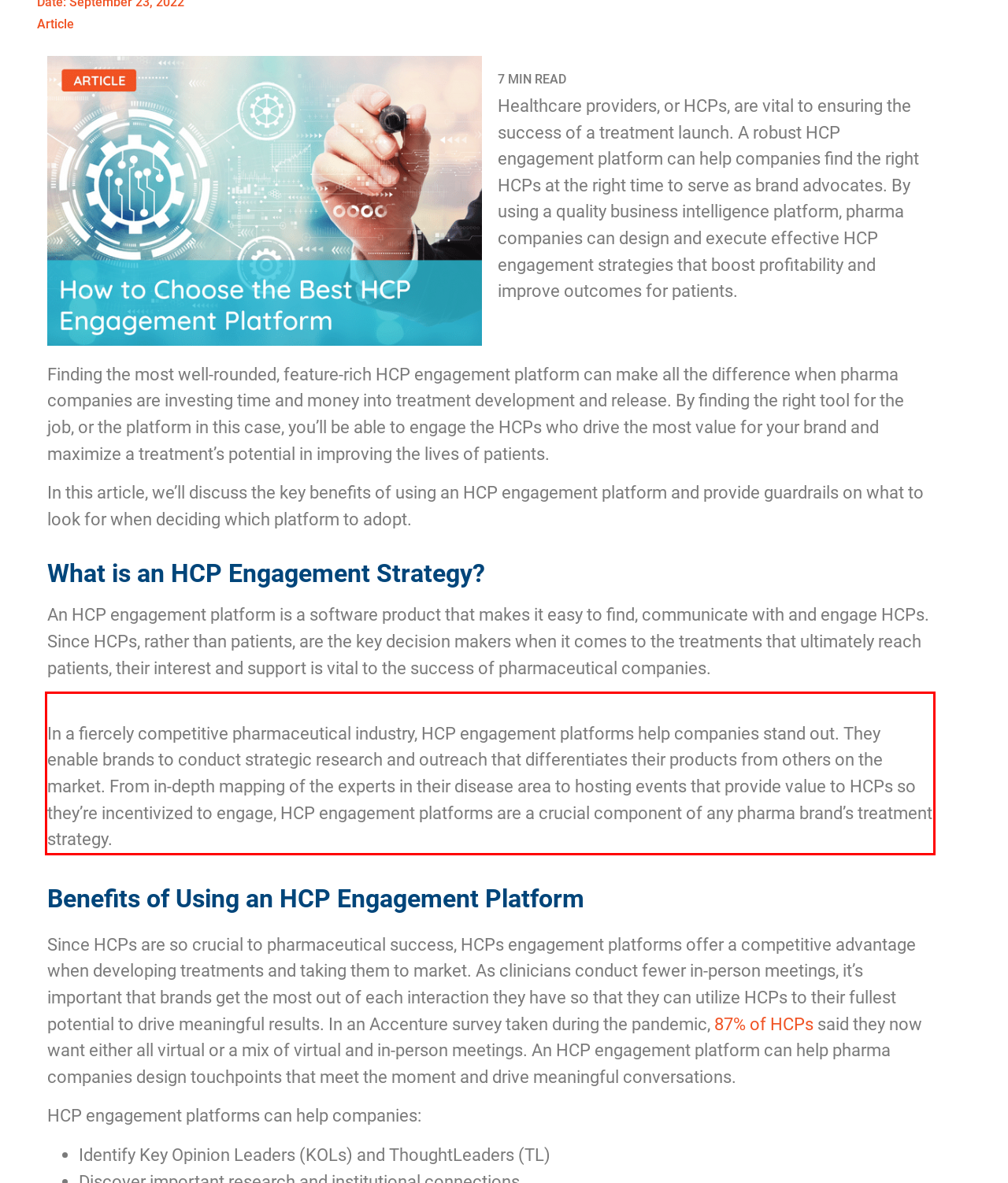Given a webpage screenshot, identify the text inside the red bounding box using OCR and extract it.

In a fiercely competitive pharmaceutical industry, HCP engagement platforms help companies stand out. They enable brands to conduct strategic research and outreach that differentiates their products from others on the market. From in-depth mapping of the experts in their disease area to hosting events that provide value to HCPs so they’re incentivized to engage, HCP engagement platforms are a crucial component of any pharma brand’s treatment strategy.